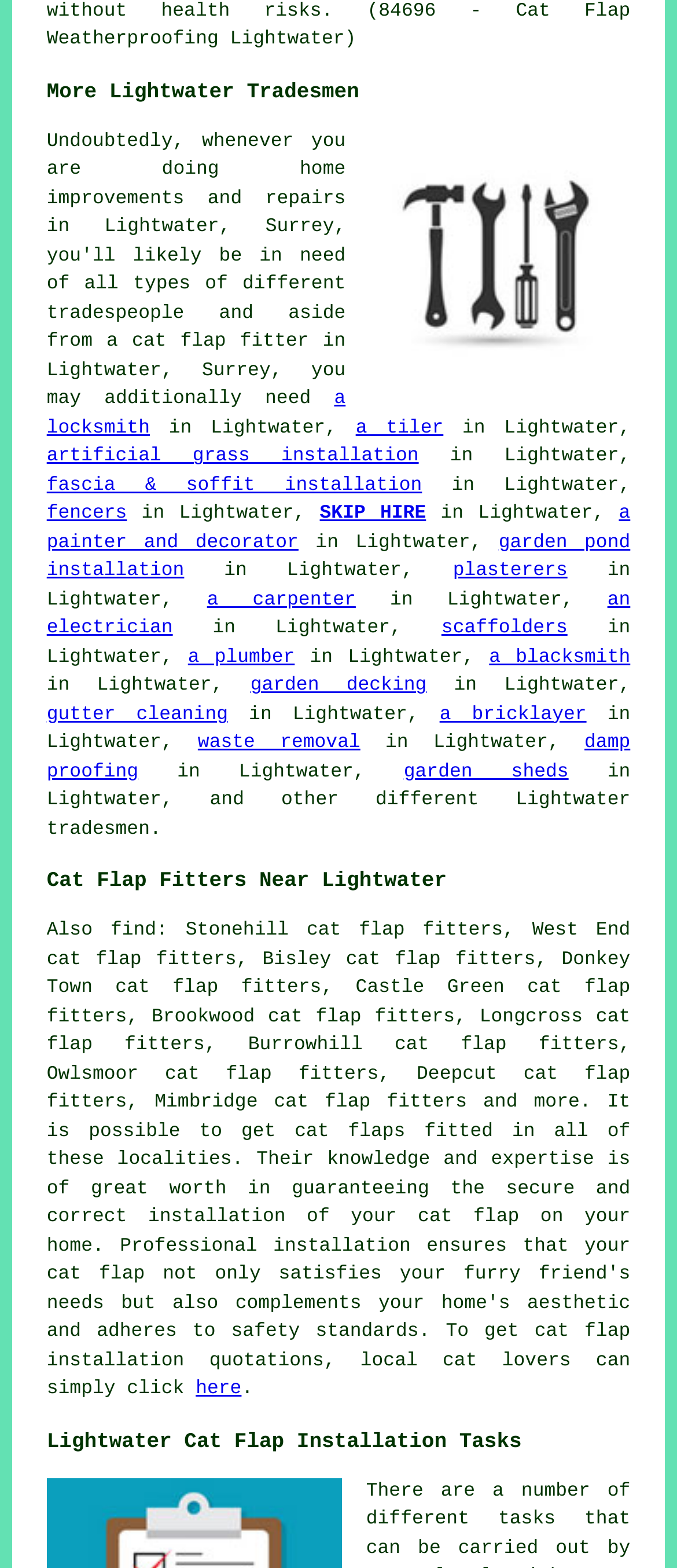Find the bounding box coordinates of the element to click in order to complete the given instruction: "Explore undergraduate research opportunities."

None